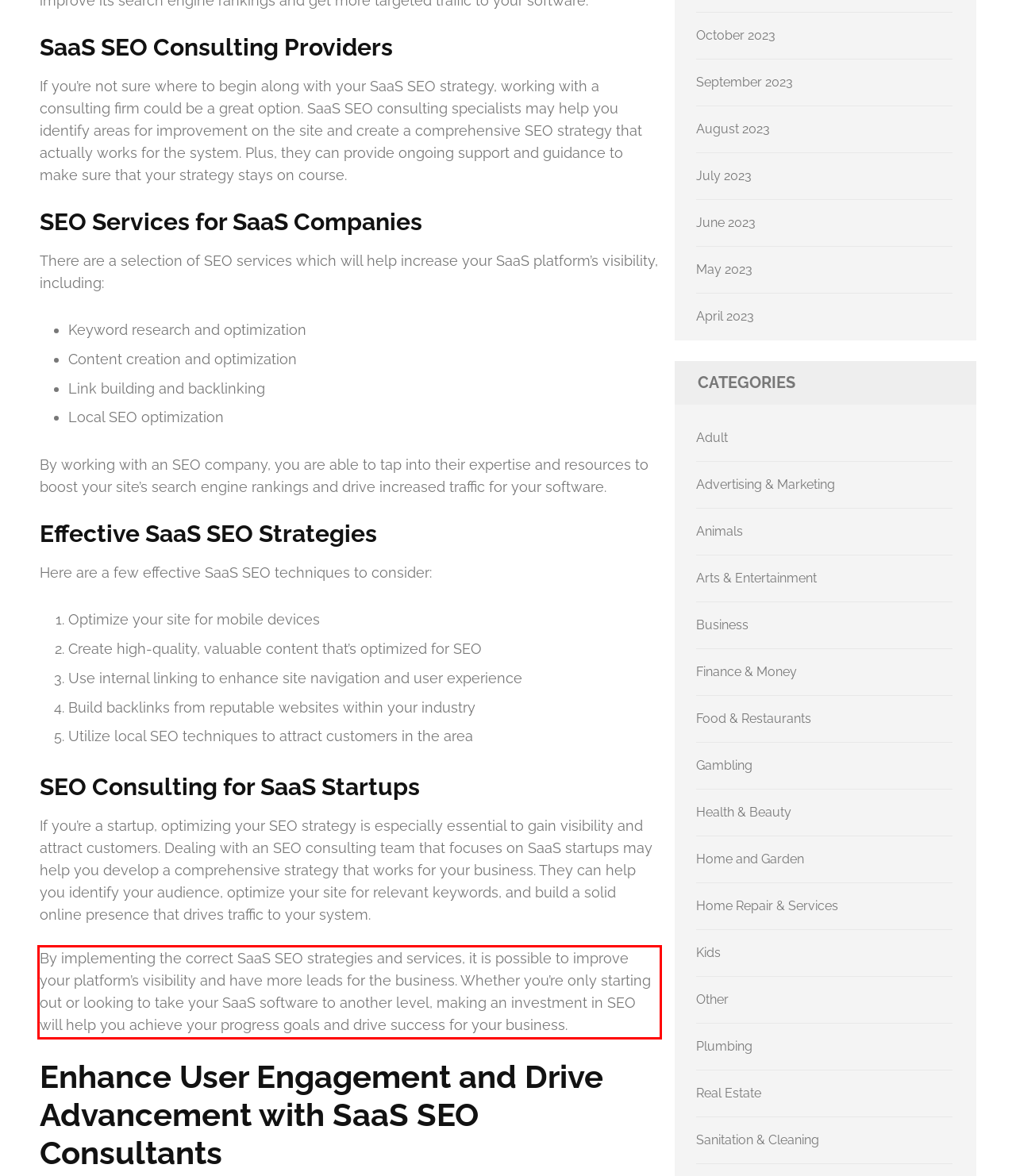Analyze the screenshot of a webpage where a red rectangle is bounding a UI element. Extract and generate the text content within this red bounding box.

By implementing the correct SaaS SEO strategies and services, it is possible to improve your platform’s visibility and have more leads for the business. Whether you’re only starting out or looking to take your SaaS software to another level, making an investment in SEO will help you achieve your progress goals and drive success for your business.